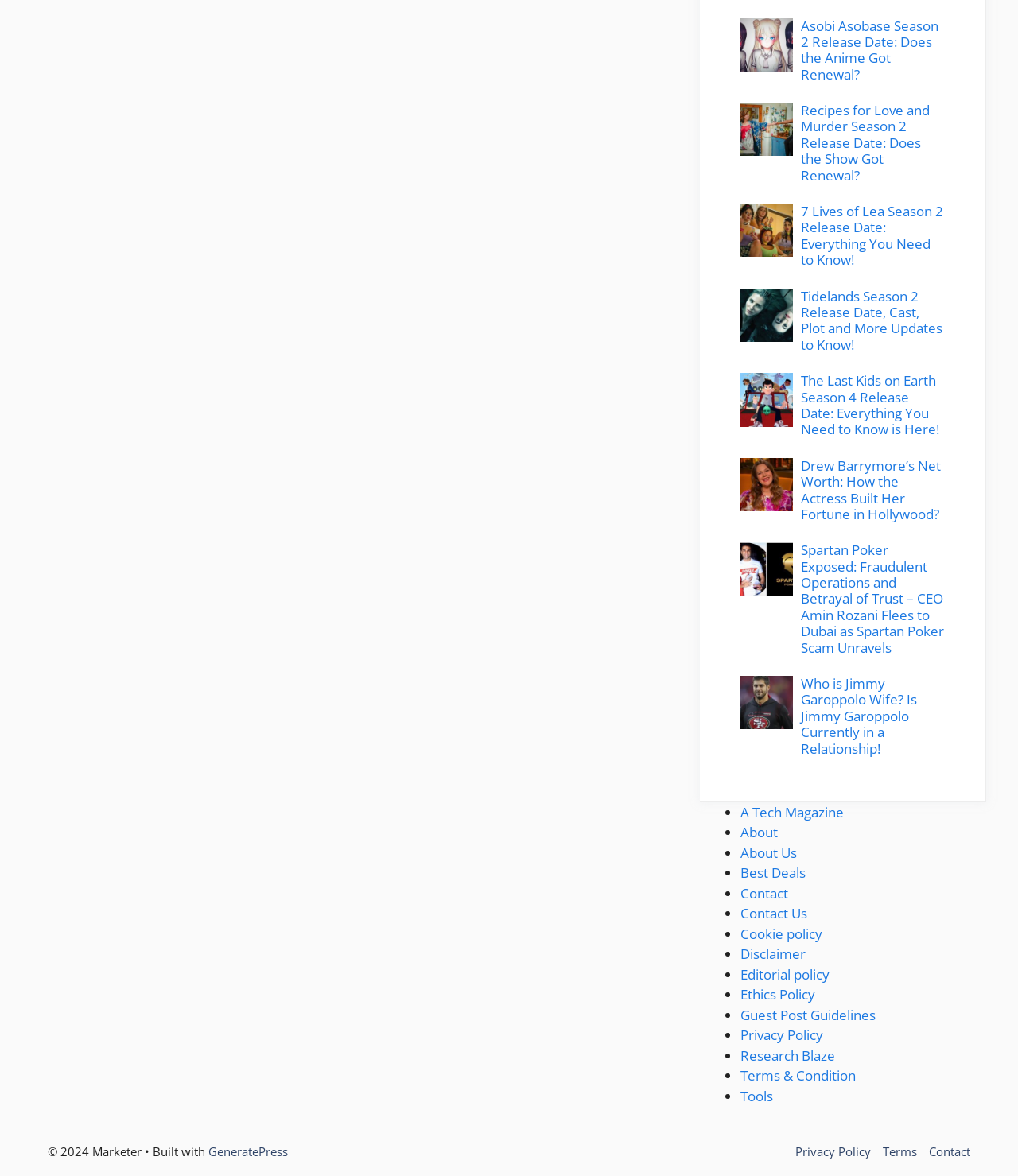Please determine the bounding box coordinates for the element with the description: "Terms & Condition".

[0.727, 0.907, 0.841, 0.923]